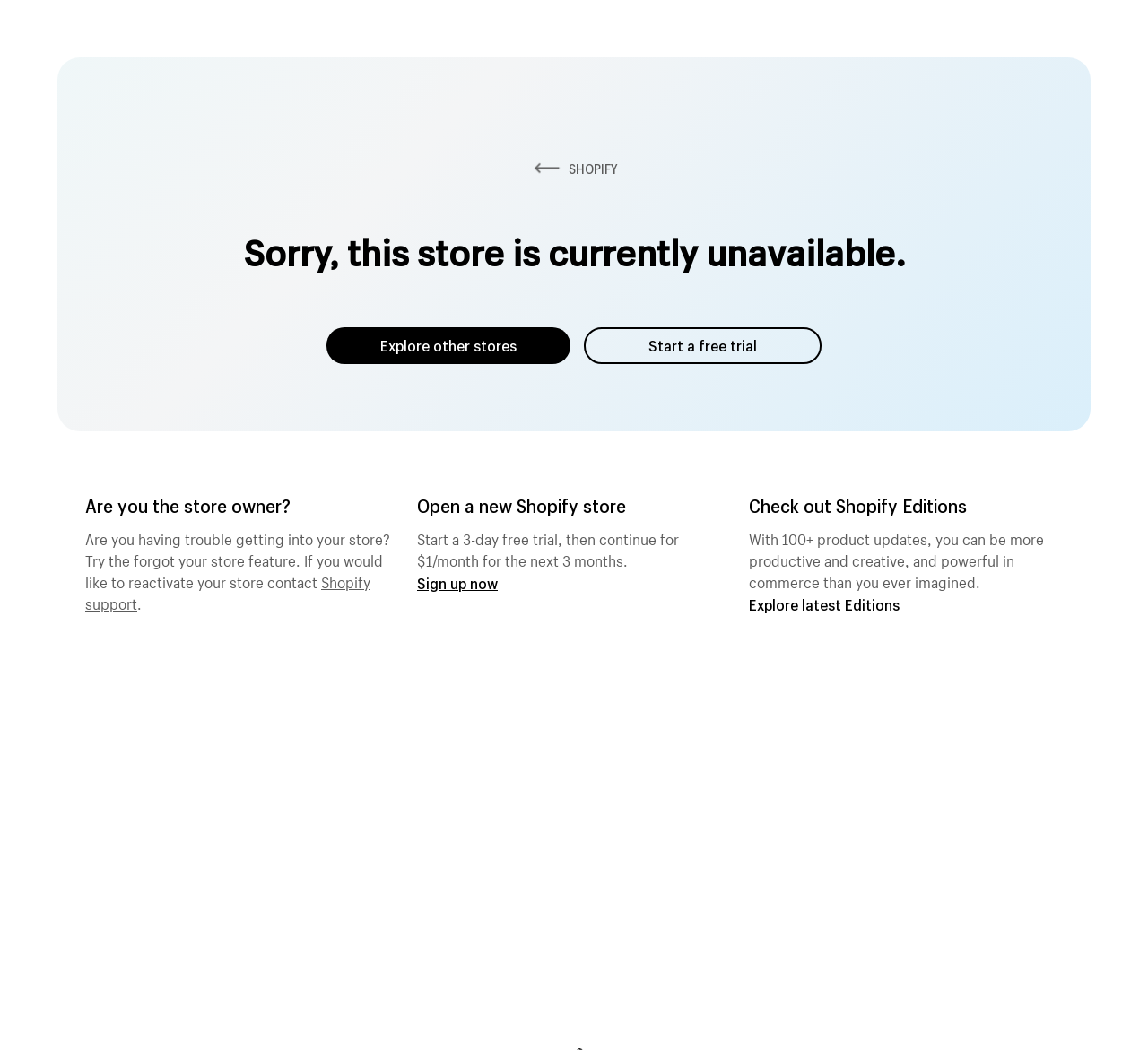Look at the image and give a detailed response to the following question: What is the cost of continuing the store after the free trial?

After the 3-day free trial, the cost of continuing the store is $1/month for the next 3 months, as mentioned in the text 'Start a 3-day free trial, then continue for $1/month for the next 3 months.' on the webpage.